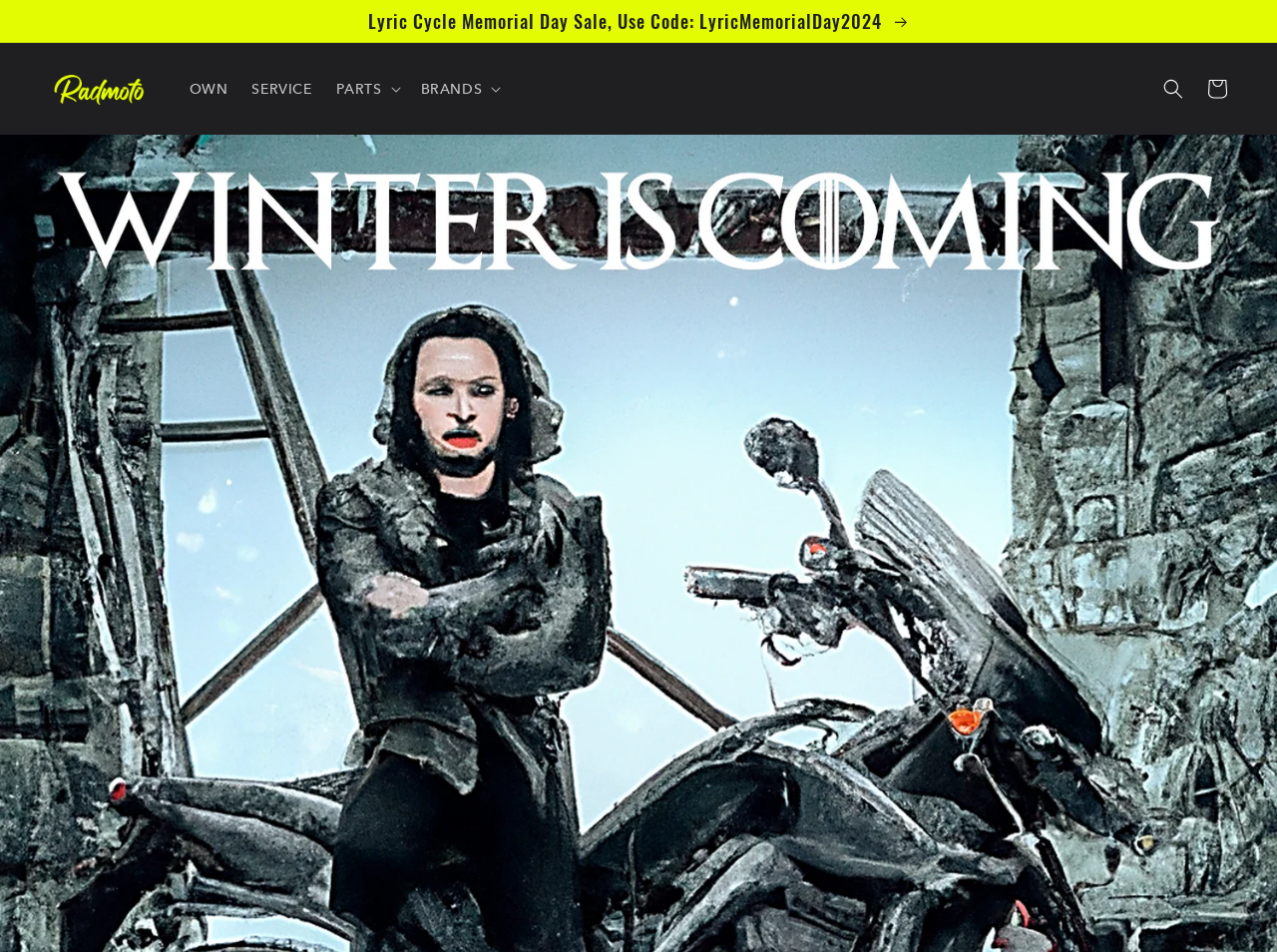Given the element description: "parent_node: OWN", predict the bounding box coordinates of this UI element. The coordinates must be four float numbers between 0 and 1, given as [left, top, right, bottom].

[0.033, 0.066, 0.123, 0.121]